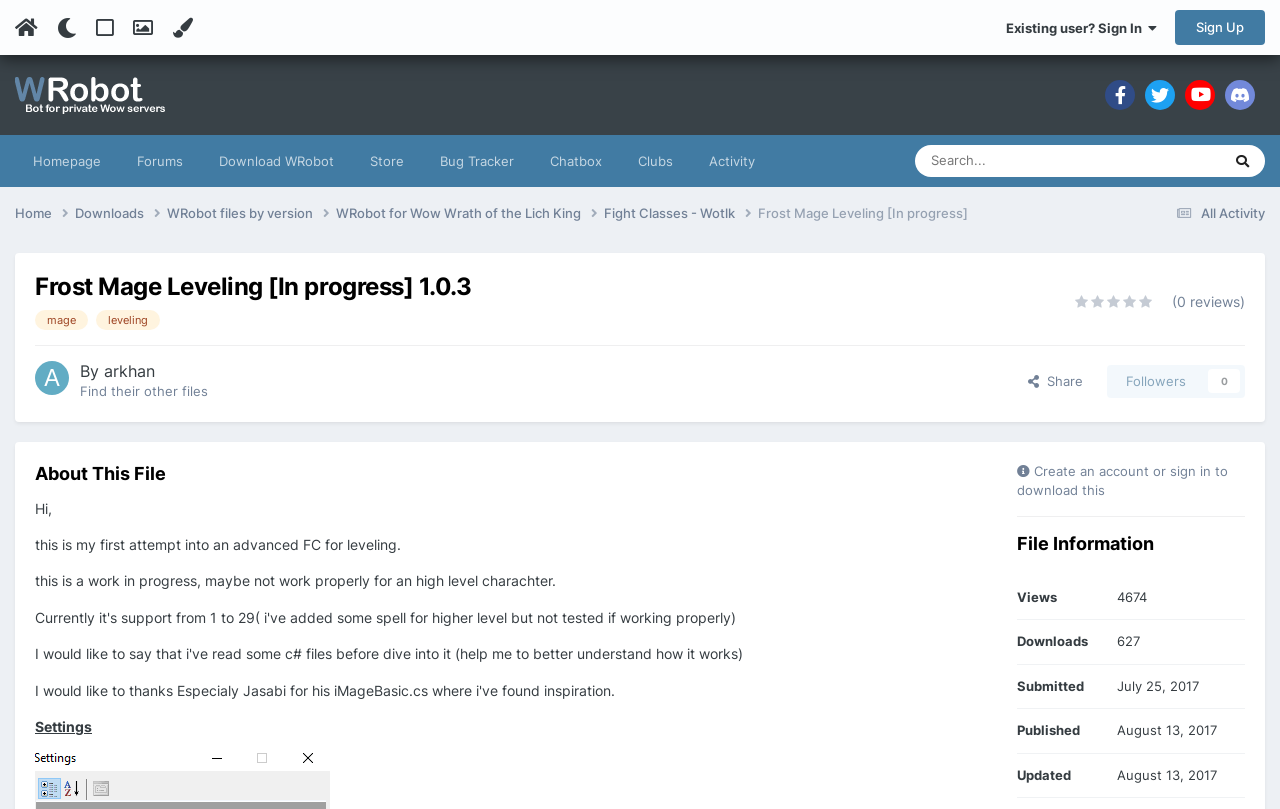Bounding box coordinates are specified in the format (top-left x, top-left y, bottom-right x, bottom-right y). All values are floating point numbers bounded between 0 and 1. Please provide the bounding box coordinate of the region this sentence describes: WRobot files by version

[0.13, 0.252, 0.262, 0.276]